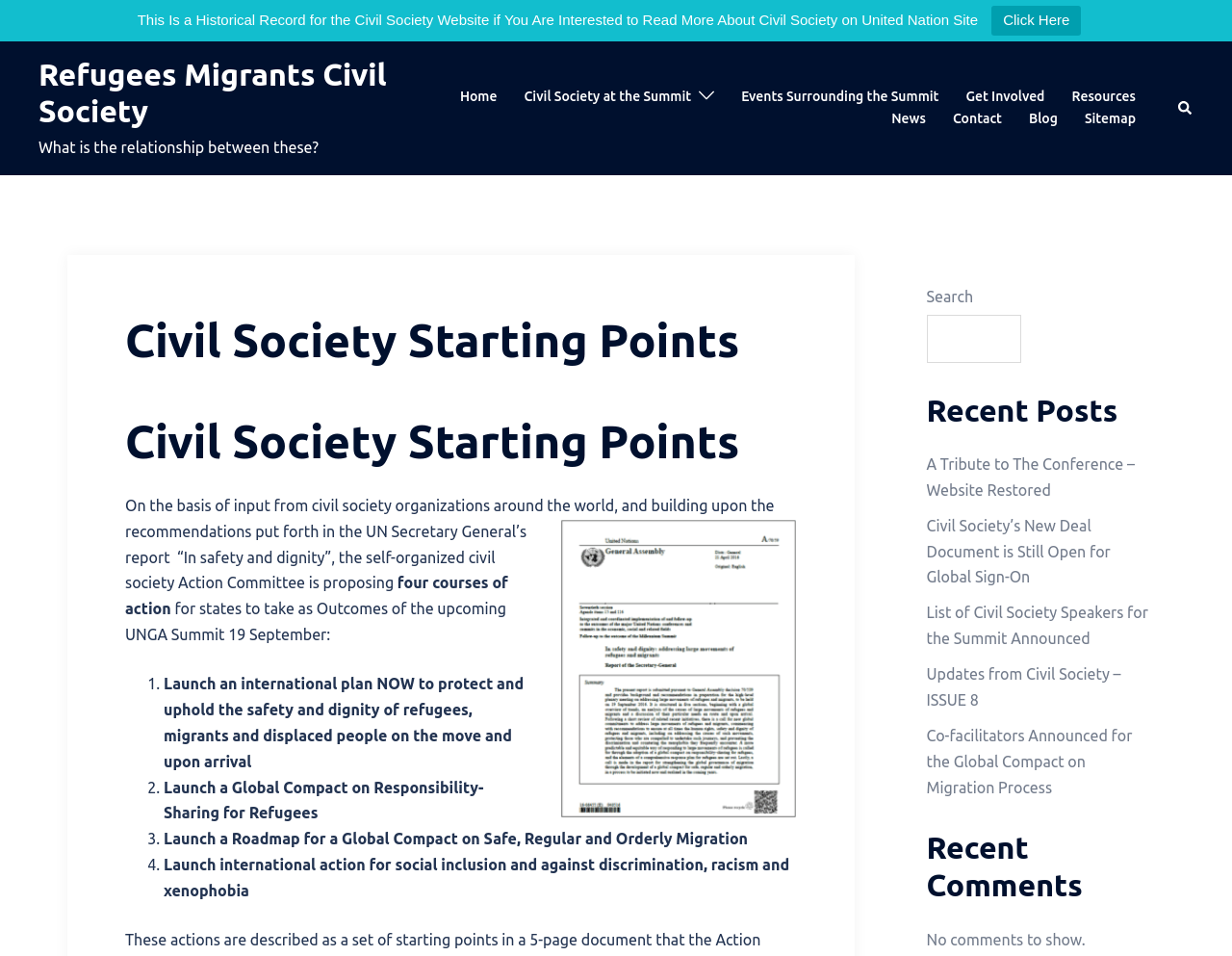What is the relationship between refugees and migrants?
Craft a detailed and extensive response to the question.

Based on the webpage content, it can be inferred that the relationship between refugees and migrants is being discussed in the context of civil society, as indicated by the text 'What is the relationship between these?' and the surrounding links and headings.